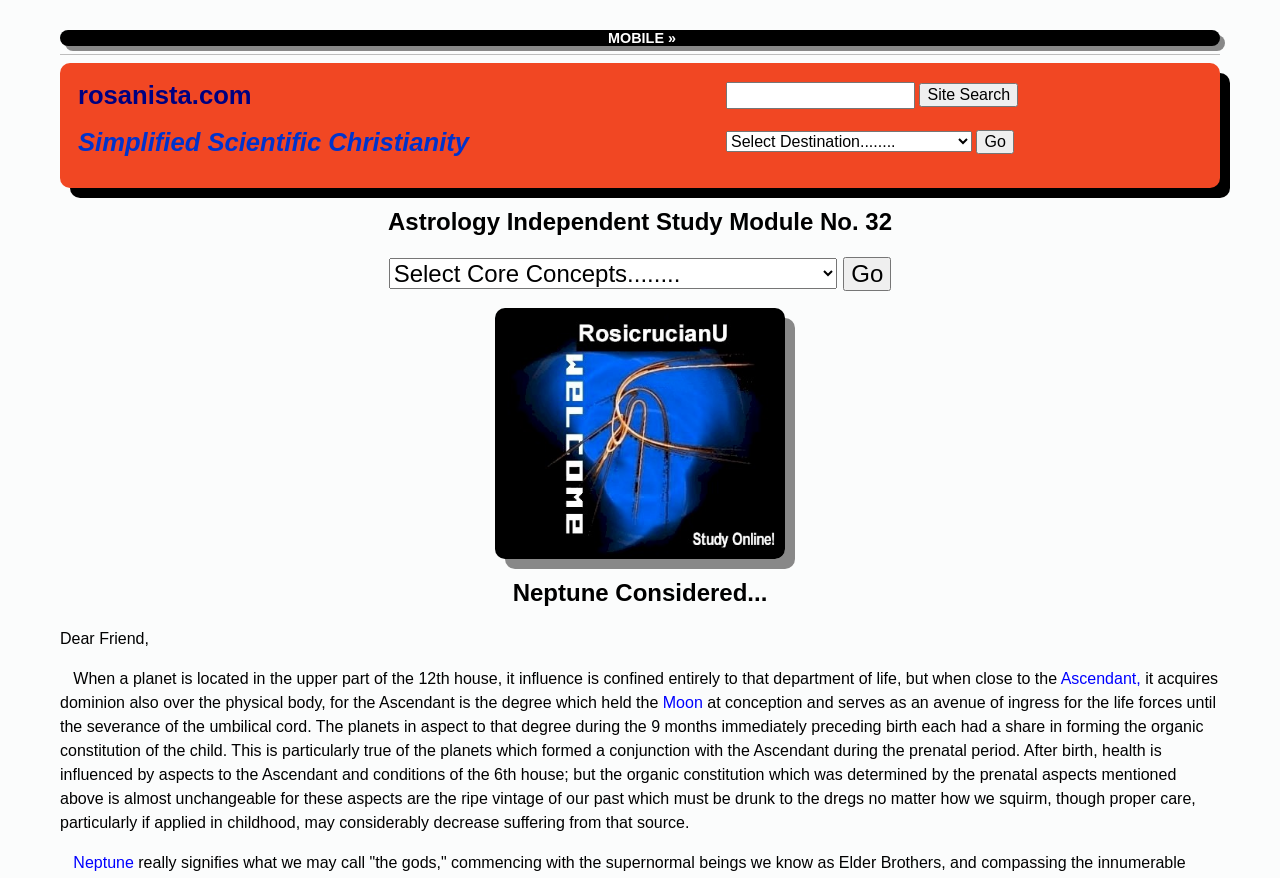Determine the bounding box coordinates for the HTML element described here: "value="Site Search"".

[0.718, 0.095, 0.795, 0.122]